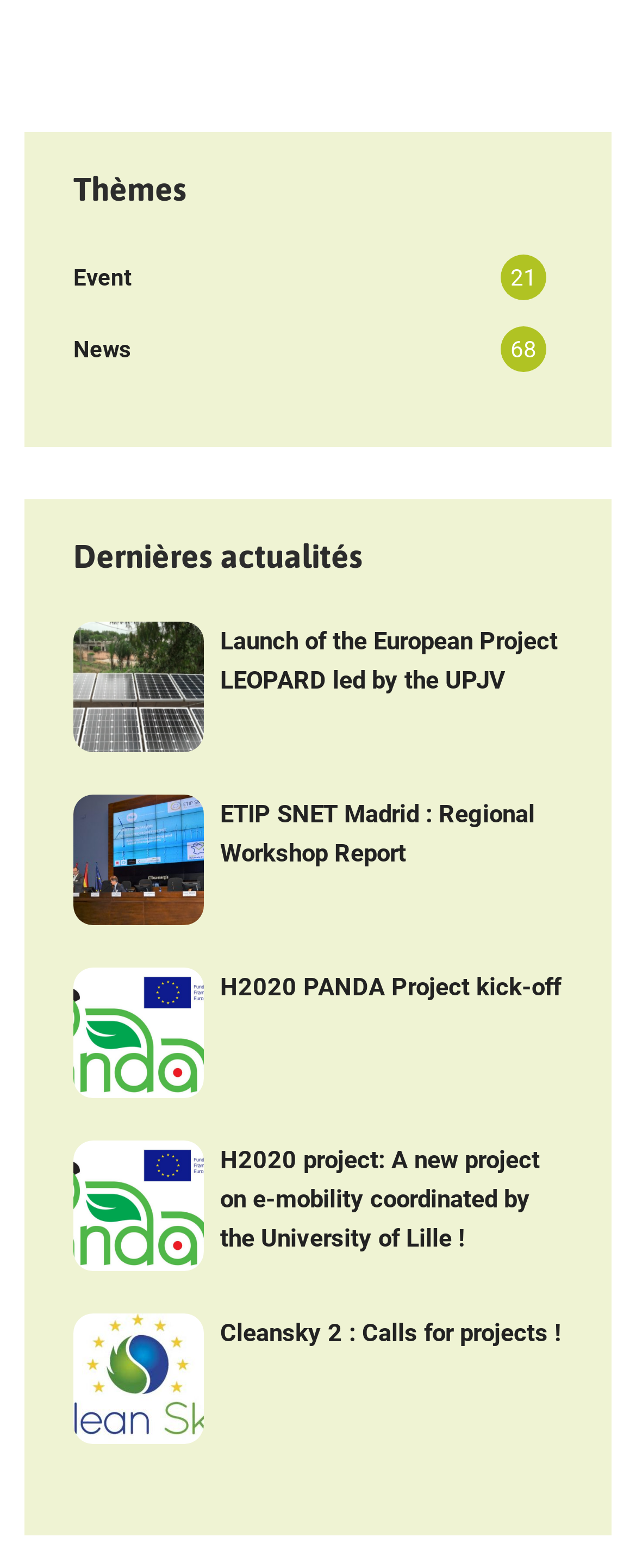Please determine the bounding box coordinates of the clickable area required to carry out the following instruction: "Read the news with 68 articles". The coordinates must be four float numbers between 0 and 1, represented as [left, top, right, bottom].

[0.115, 0.208, 0.205, 0.237]